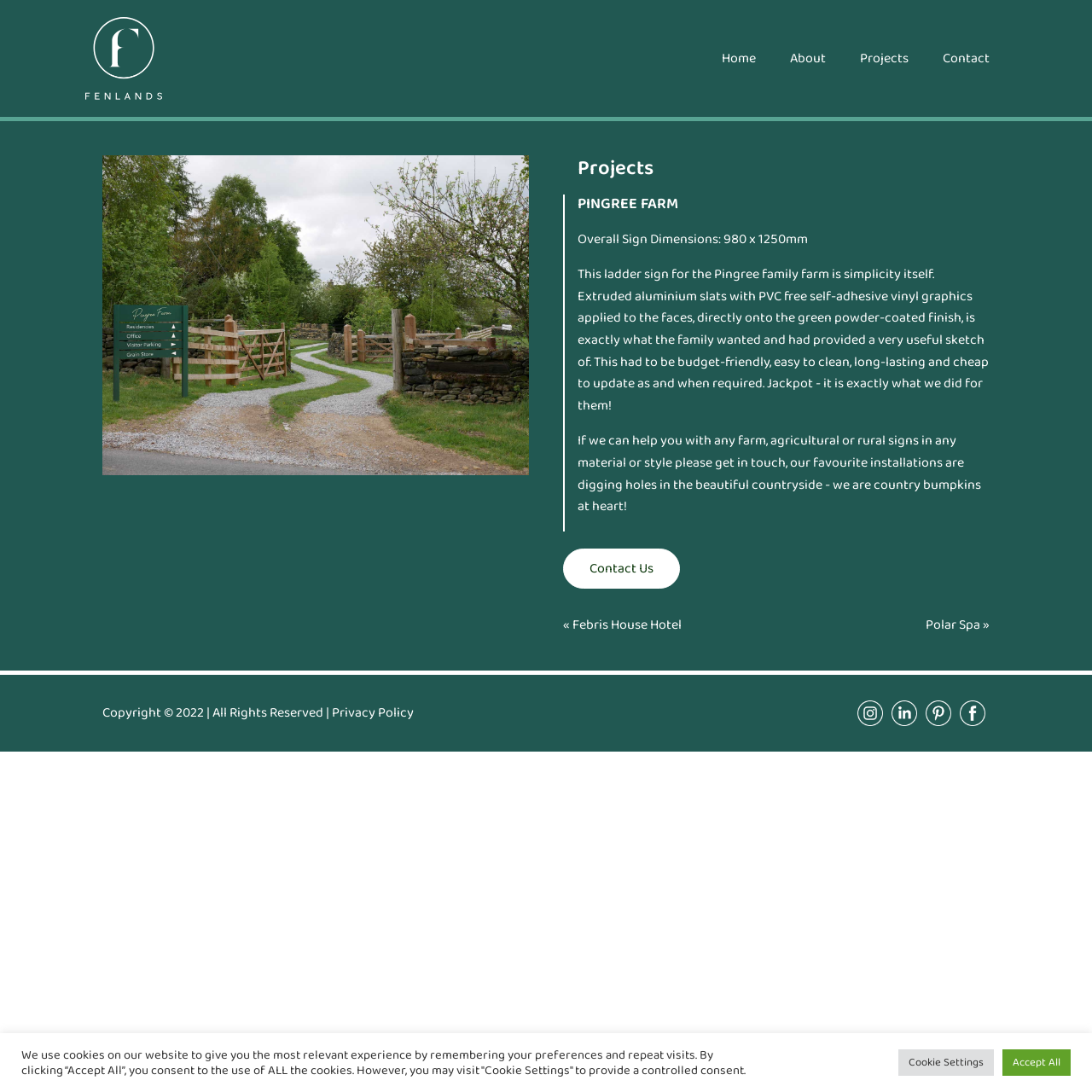Answer the question with a single word or phrase: 
What is the purpose of the sign described on this webpage?

To provide information about the farm